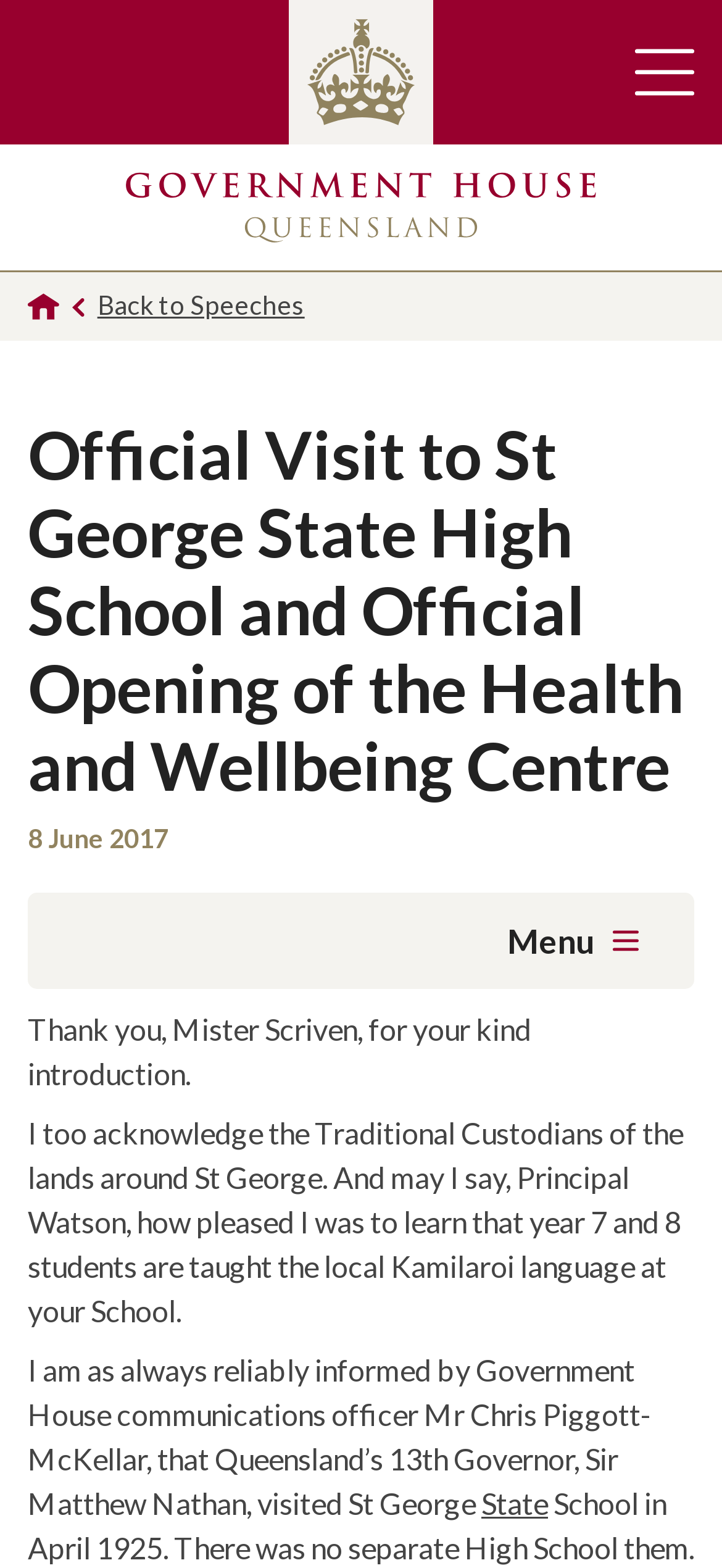What is the name of the Government House communications officer?
Ensure your answer is thorough and detailed.

The question can be answered by reading the static text on the webpage, which states 'I am as always reliably informed by Government House communications officer Mr Chris Piggott-McKellar'. The name of the Government House communications officer is explicitly mentioned in the text.